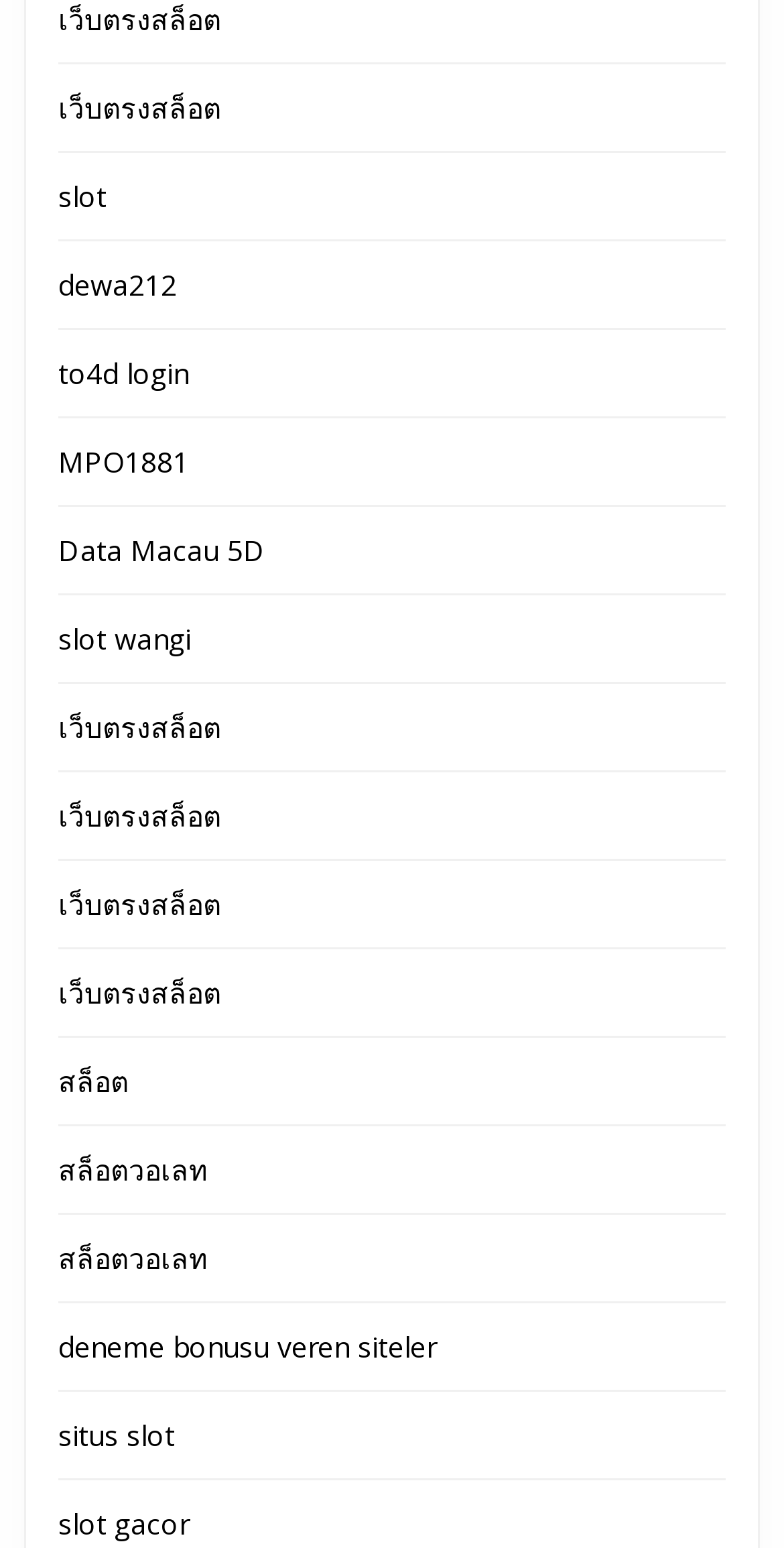Please find the bounding box coordinates for the clickable element needed to perform this instruction: "visit slot page".

[0.074, 0.115, 0.136, 0.14]